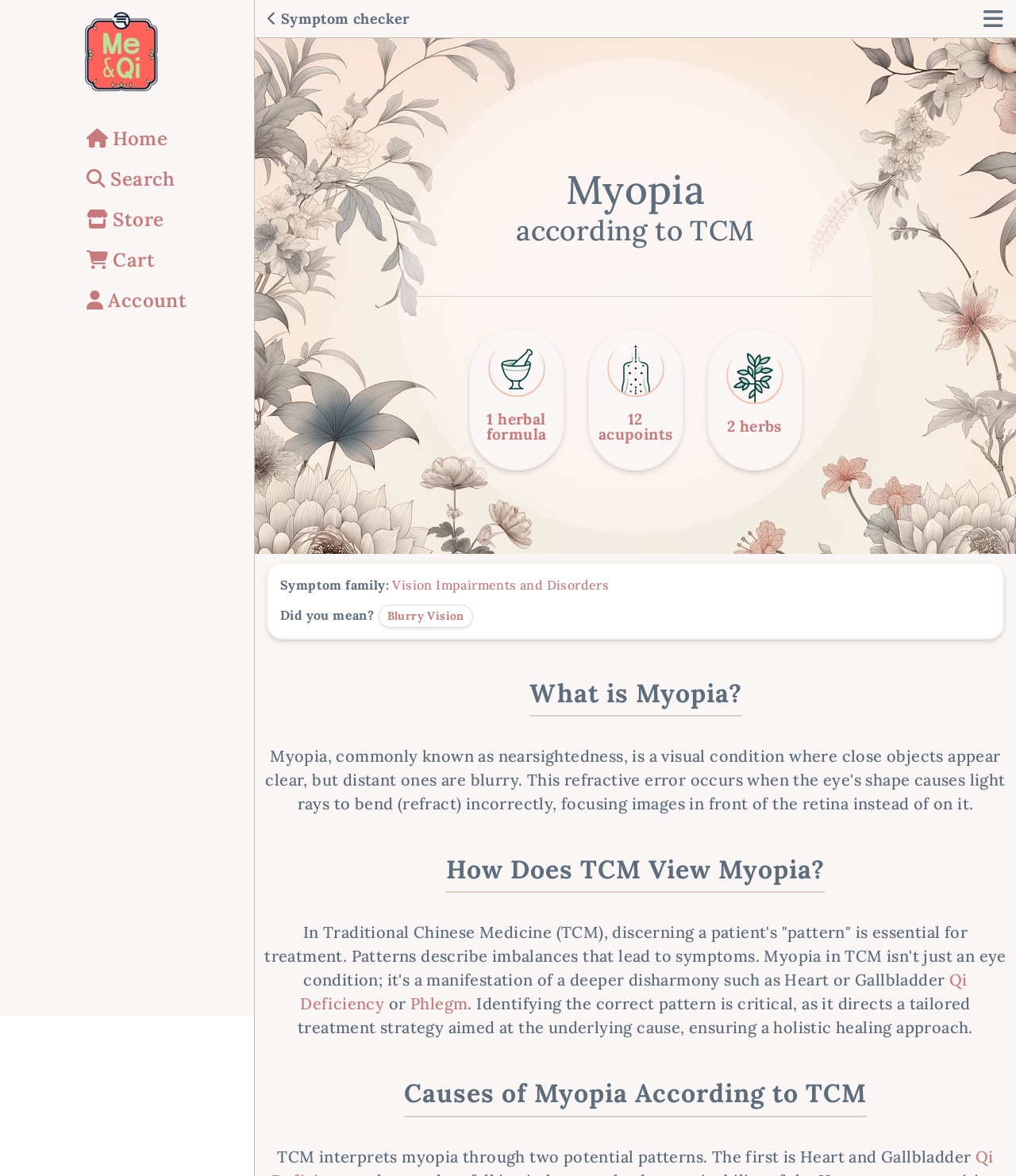Locate the bounding box coordinates of the item that should be clicked to fulfill the instruction: "View 'Herbal Formulas Icon 1 herbal formula'".

[0.461, 0.279, 0.555, 0.4]